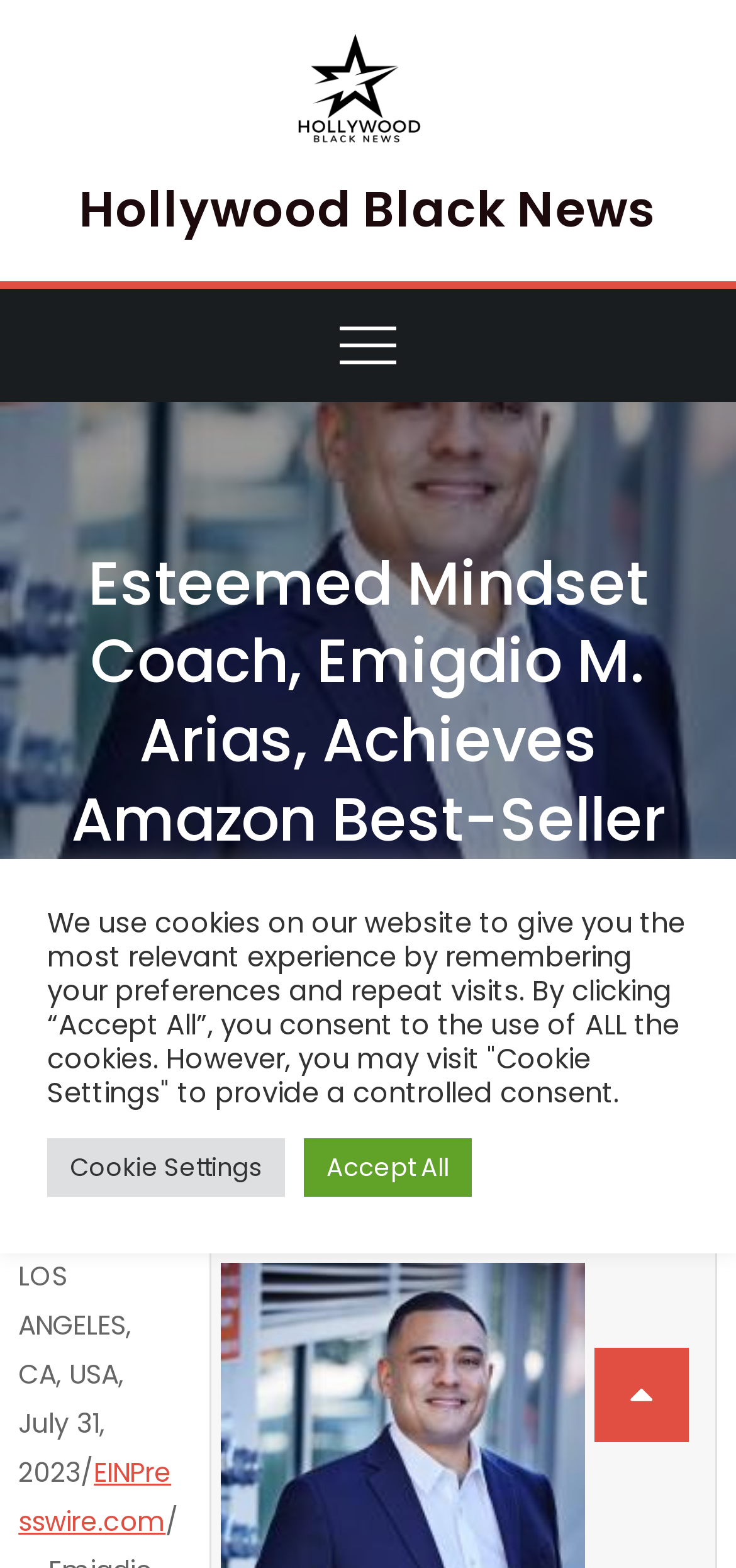Who is the mindset coach mentioned in the article?
Respond with a short answer, either a single word or a phrase, based on the image.

Emigdio M. Arias